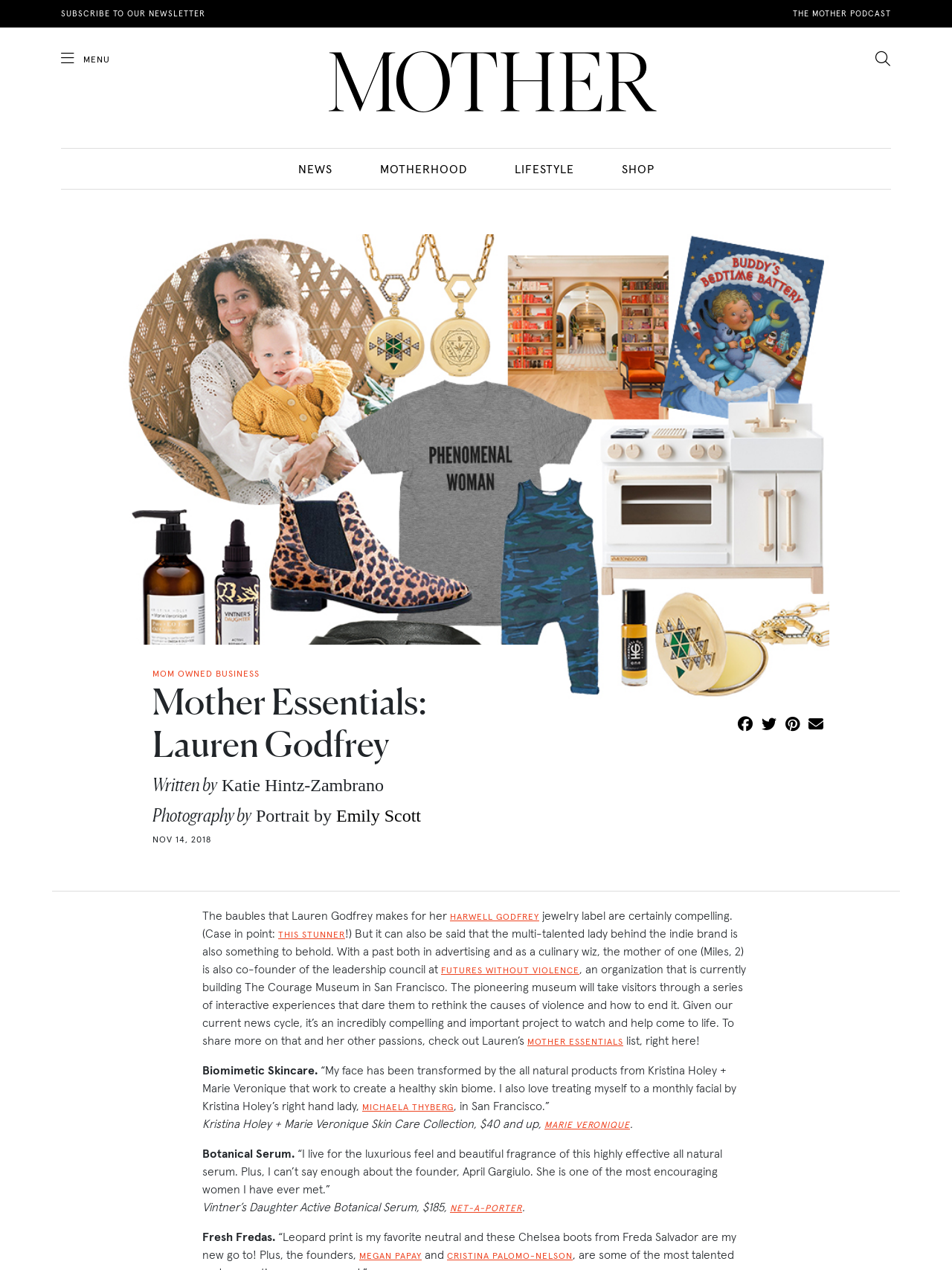Identify the bounding box coordinates of the area you need to click to perform the following instruction: "View News articles".

[0.313, 0.127, 0.349, 0.138]